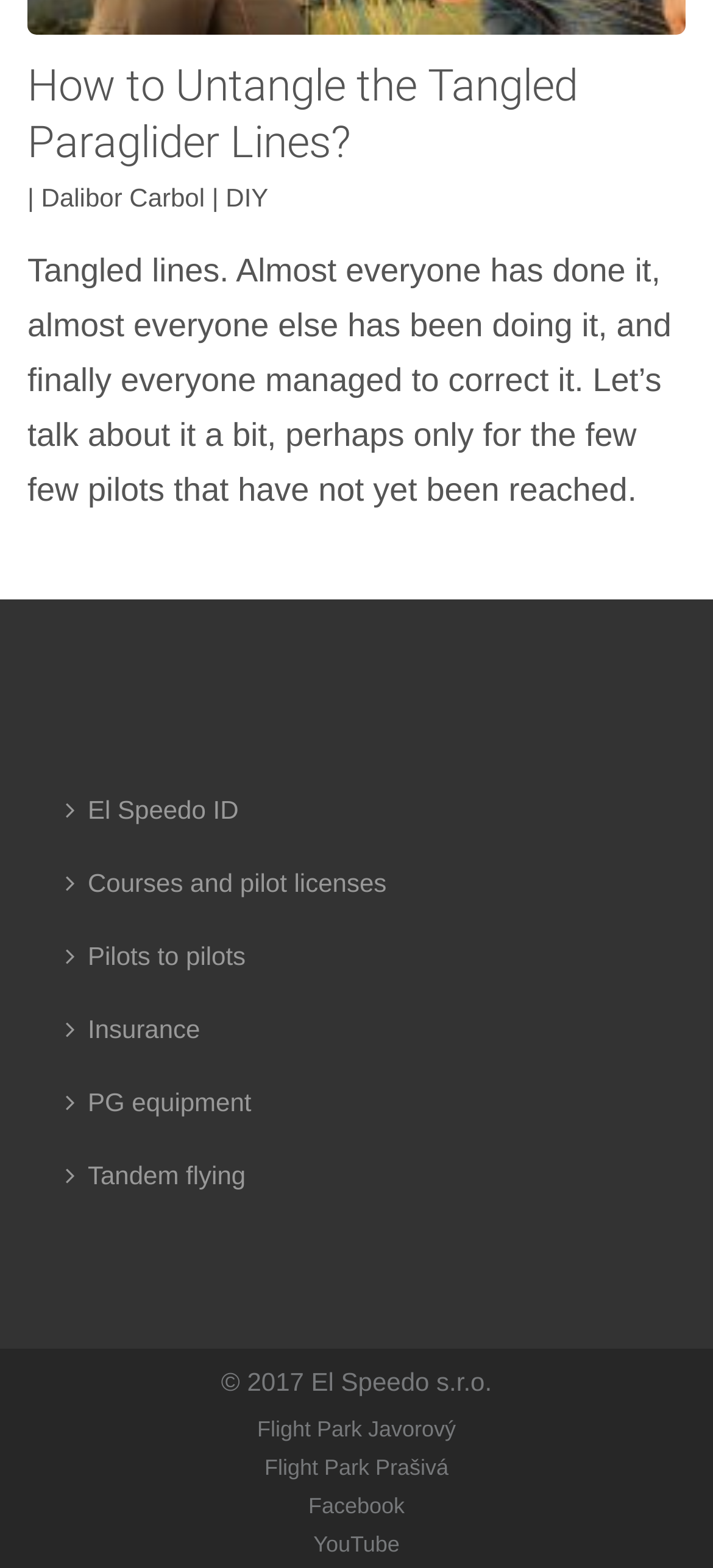Can you pinpoint the bounding box coordinates for the clickable element required for this instruction: "View profile of fluffy12"? The coordinates should be four float numbers between 0 and 1, i.e., [left, top, right, bottom].

None